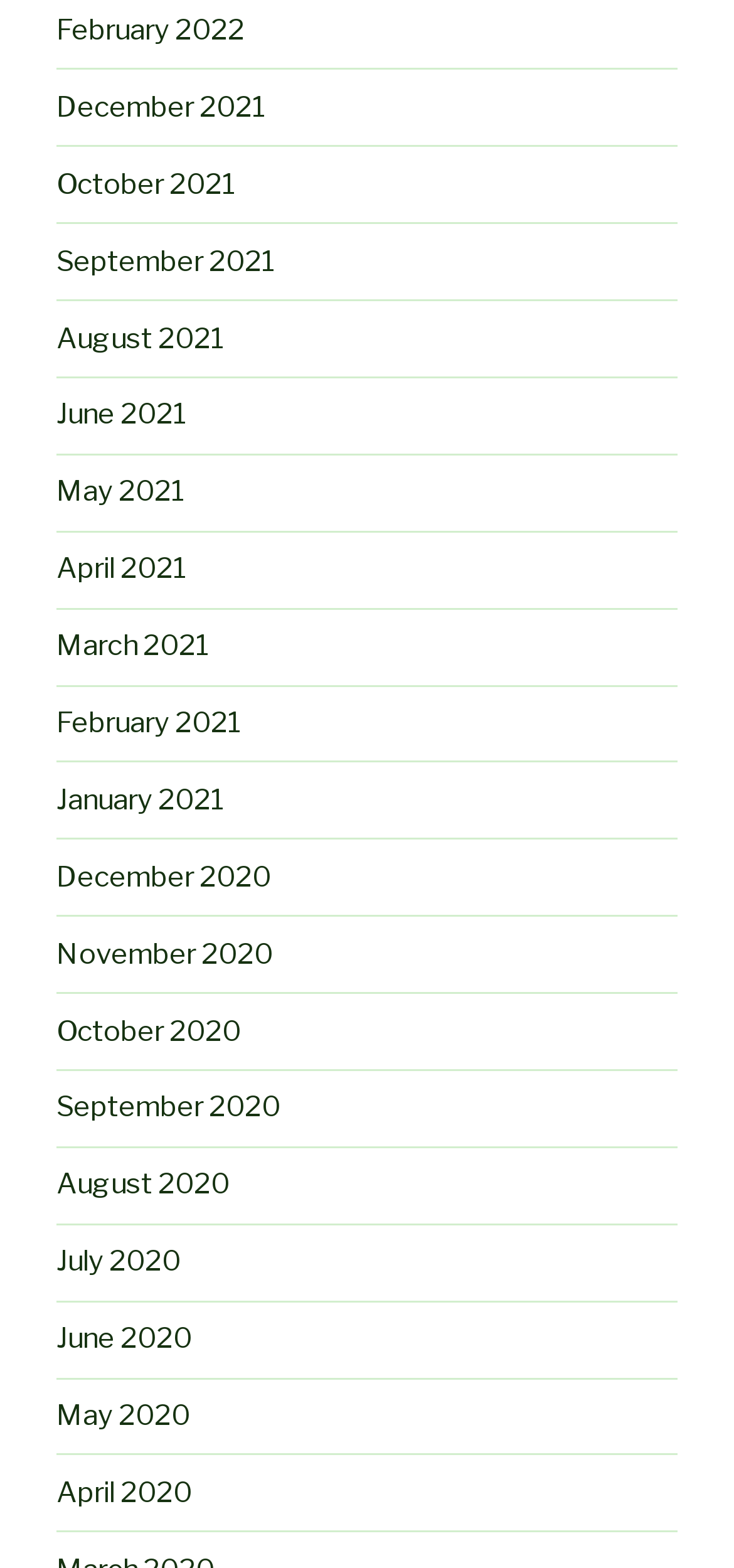Find the bounding box coordinates for the element described here: "September 2020".

[0.077, 0.696, 0.382, 0.717]